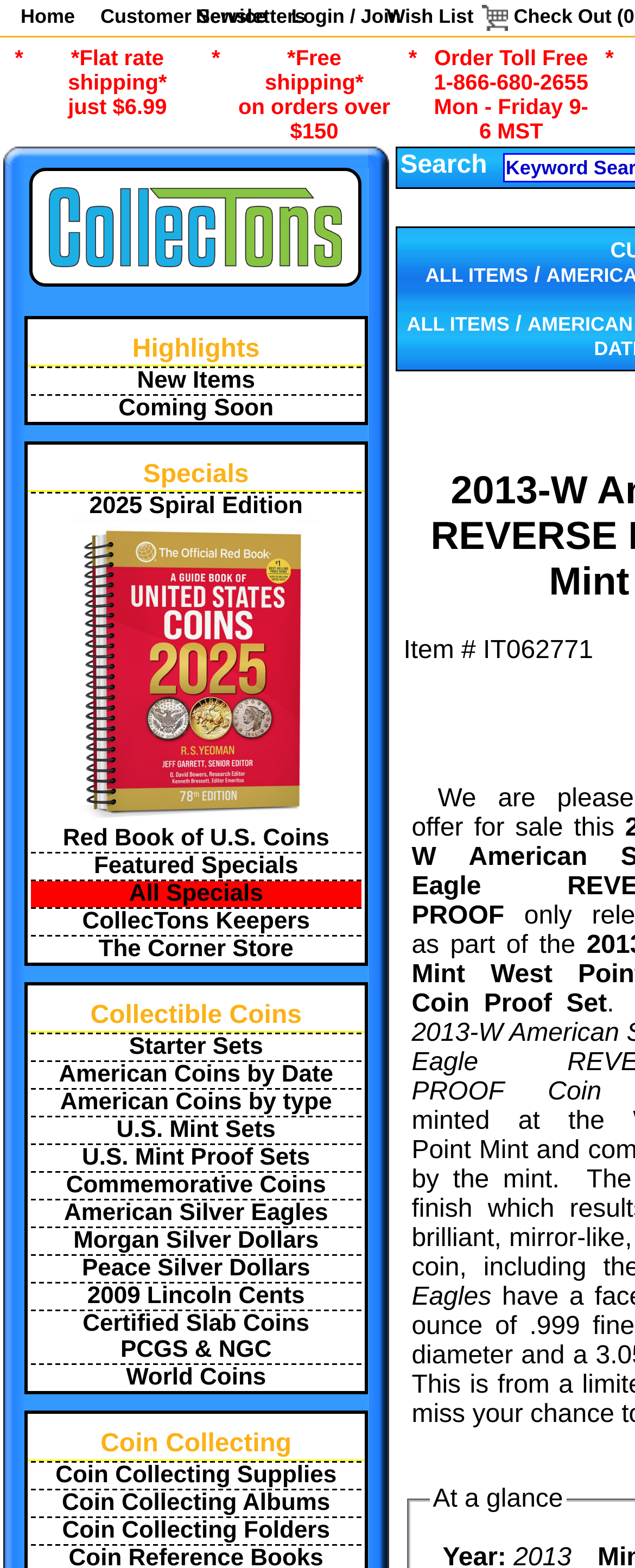Predict the bounding box coordinates of the area that should be clicked to accomplish the following instruction: "Search for collectible coins". The bounding box coordinates should consist of four float numbers between 0 and 1, i.e., [left, top, right, bottom].

[0.625, 0.095, 0.784, 0.119]